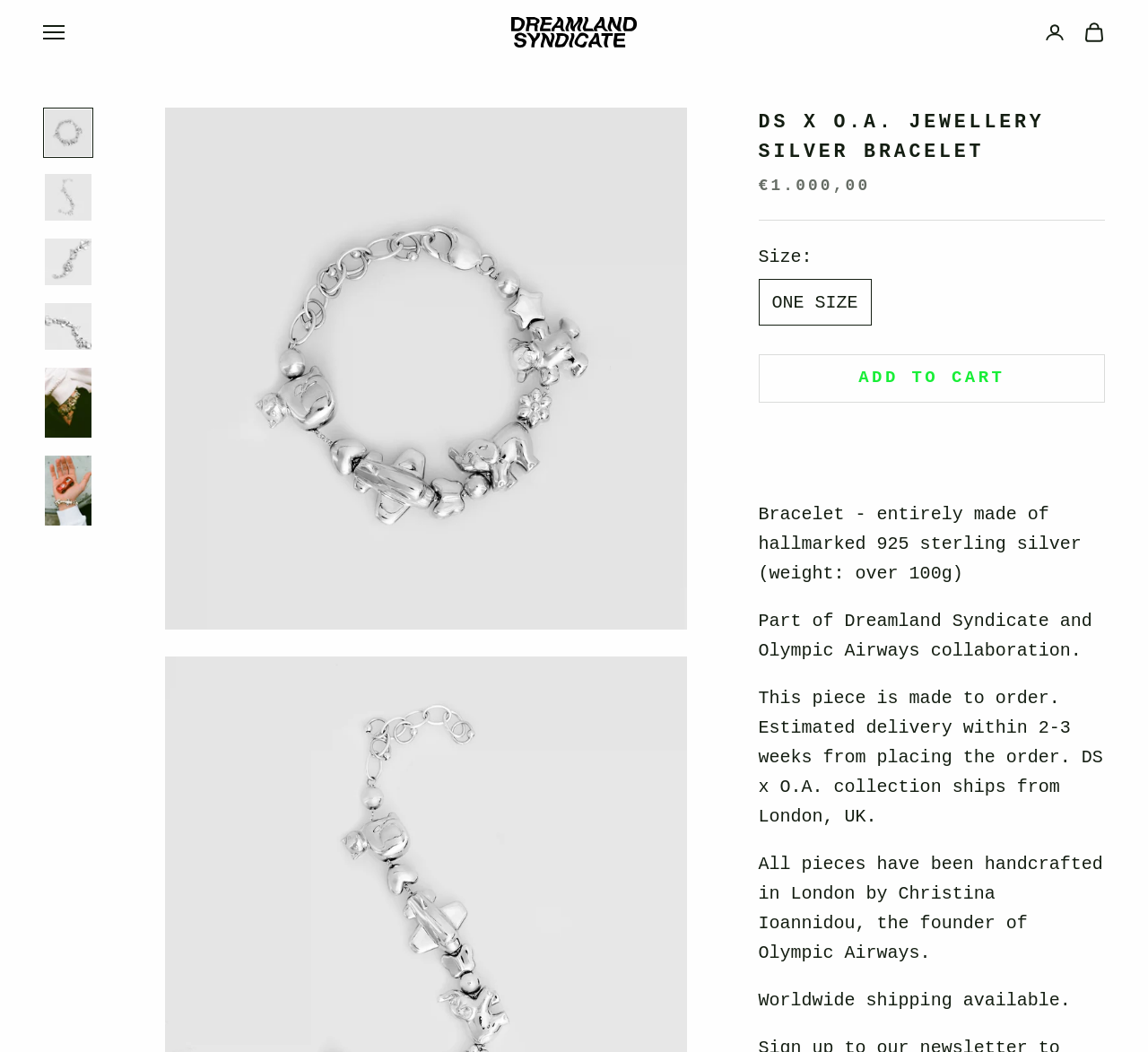Given the element description, predict the bounding box coordinates in the format (top-left x, top-left y, bottom-right x, bottom-right y). Make sure all values are between 0 and 1. Here is the element description: aria-label="Go to item 4"

[0.038, 0.287, 0.081, 0.334]